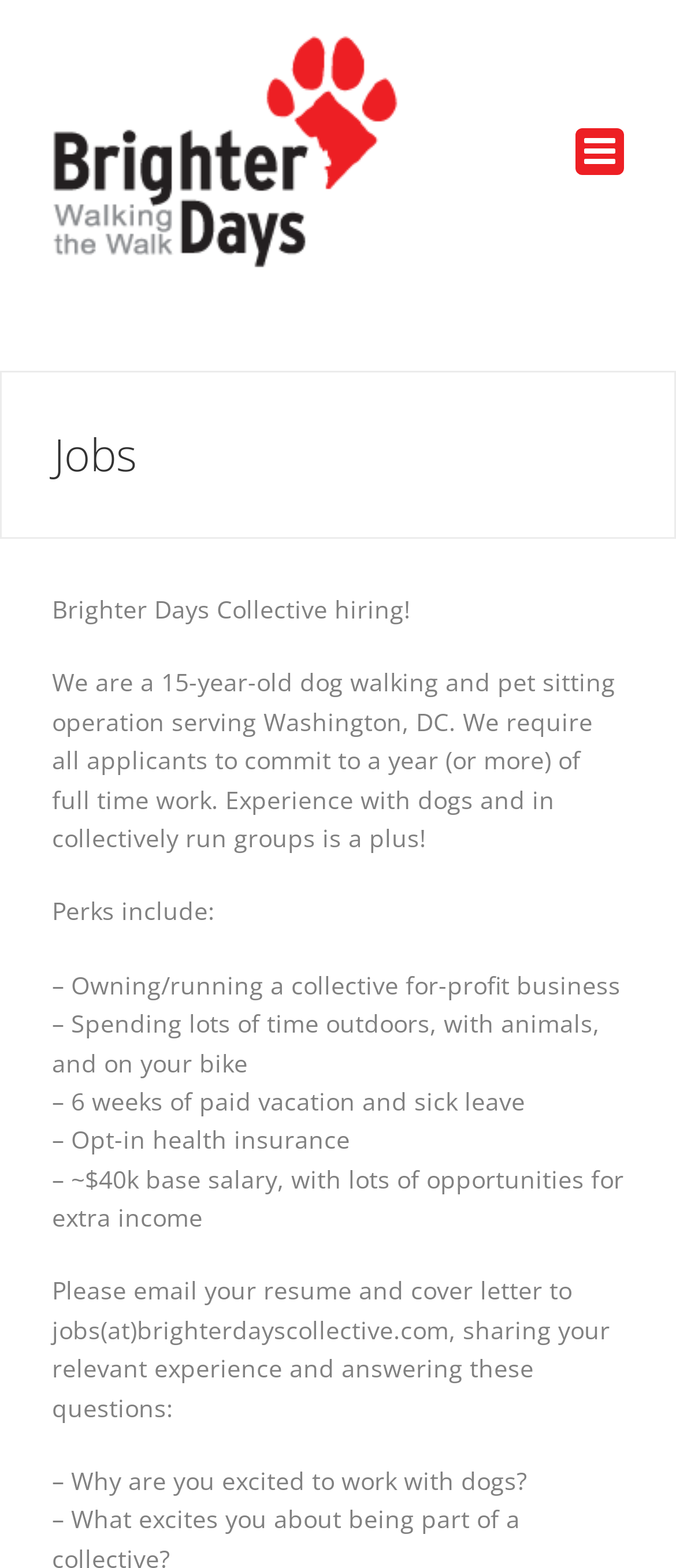What is one of the perks of working with Brighter Days Collective?
Based on the visual details in the image, please answer the question thoroughly.

The static text '– Spending lots of time outdoors, with animals, and on your bike' lists one of the perks of working with Brighter Days Collective.